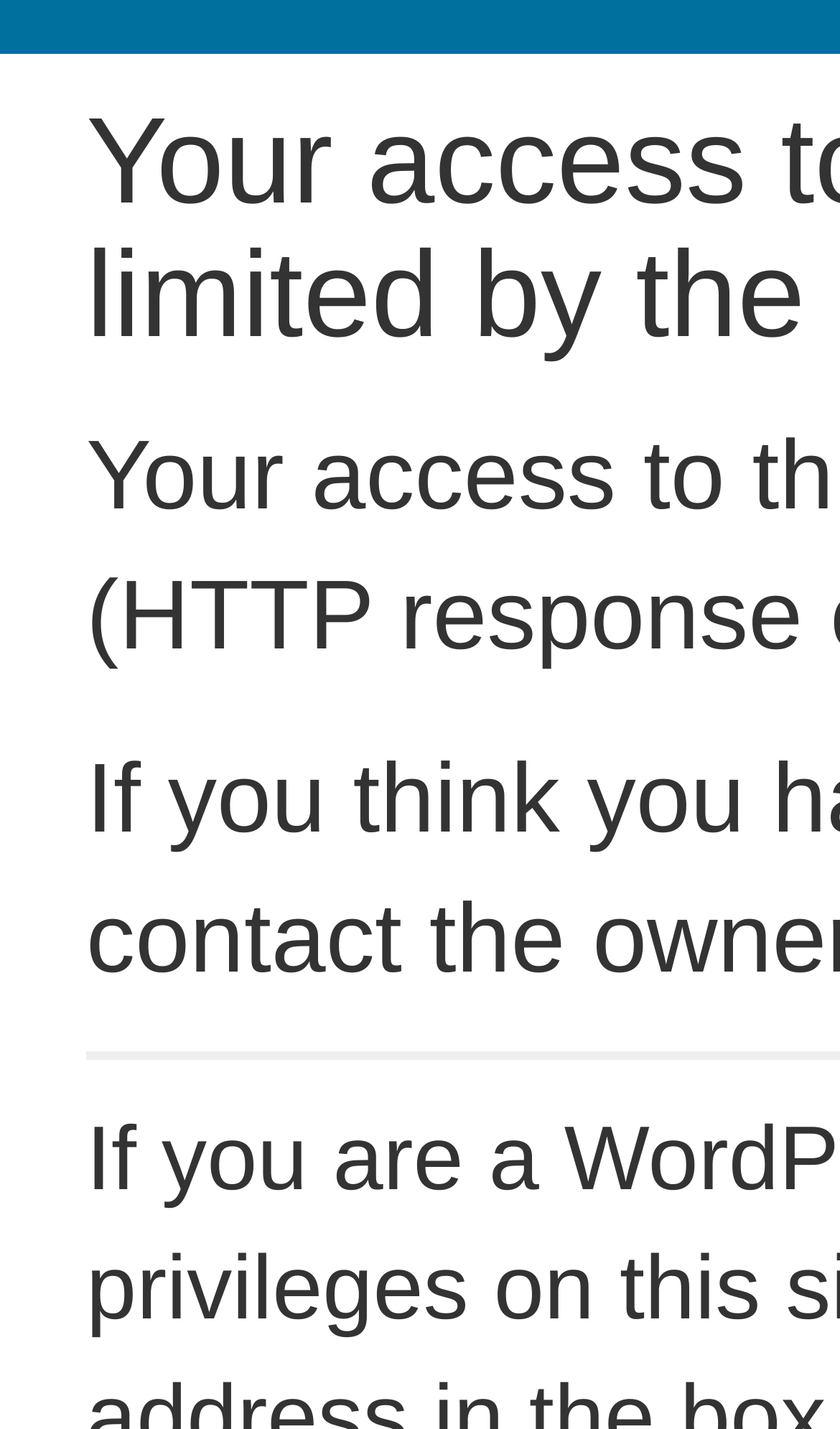Can you extract the primary headline text from the webpage?

Your access to this site has been limited by the site owner